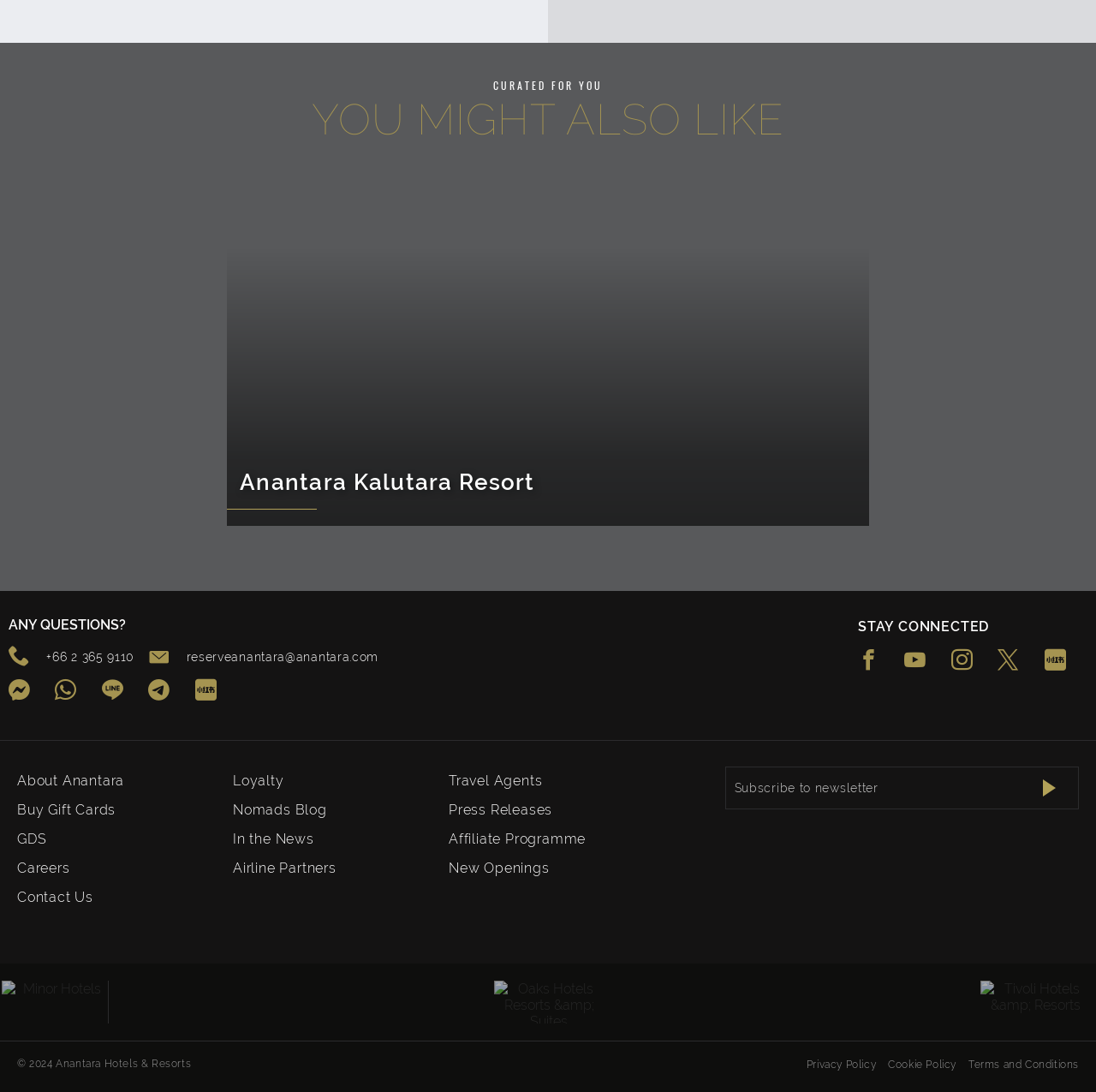Provide the bounding box coordinates of the HTML element this sentence describes: "GDS". The bounding box coordinates consist of four float numbers between 0 and 1, i.e., [left, top, right, bottom].

[0.016, 0.759, 0.043, 0.779]